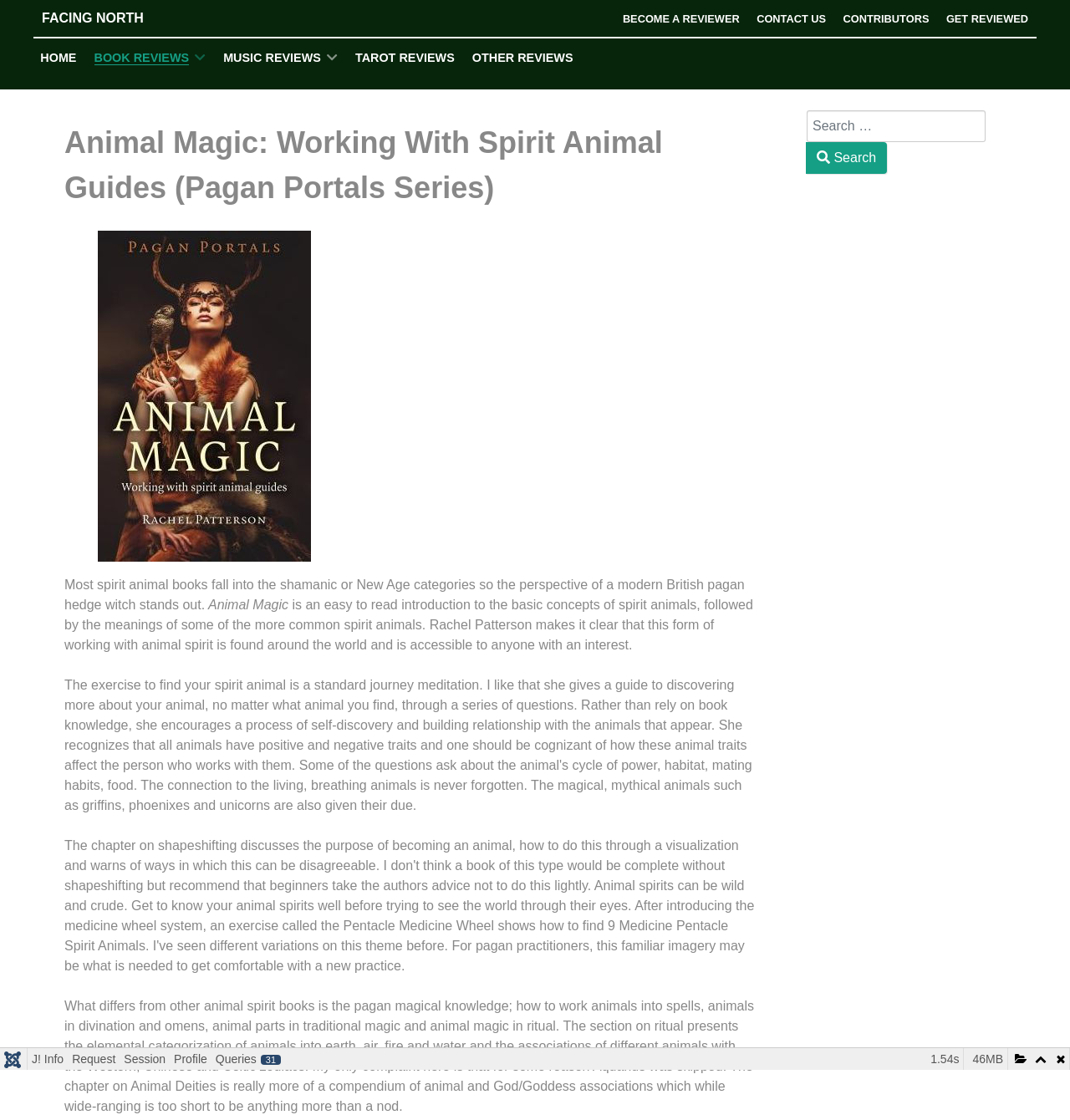Could you indicate the bounding box coordinates of the region to click in order to complete this instruction: "Become a reviewer".

[0.582, 0.011, 0.691, 0.022]